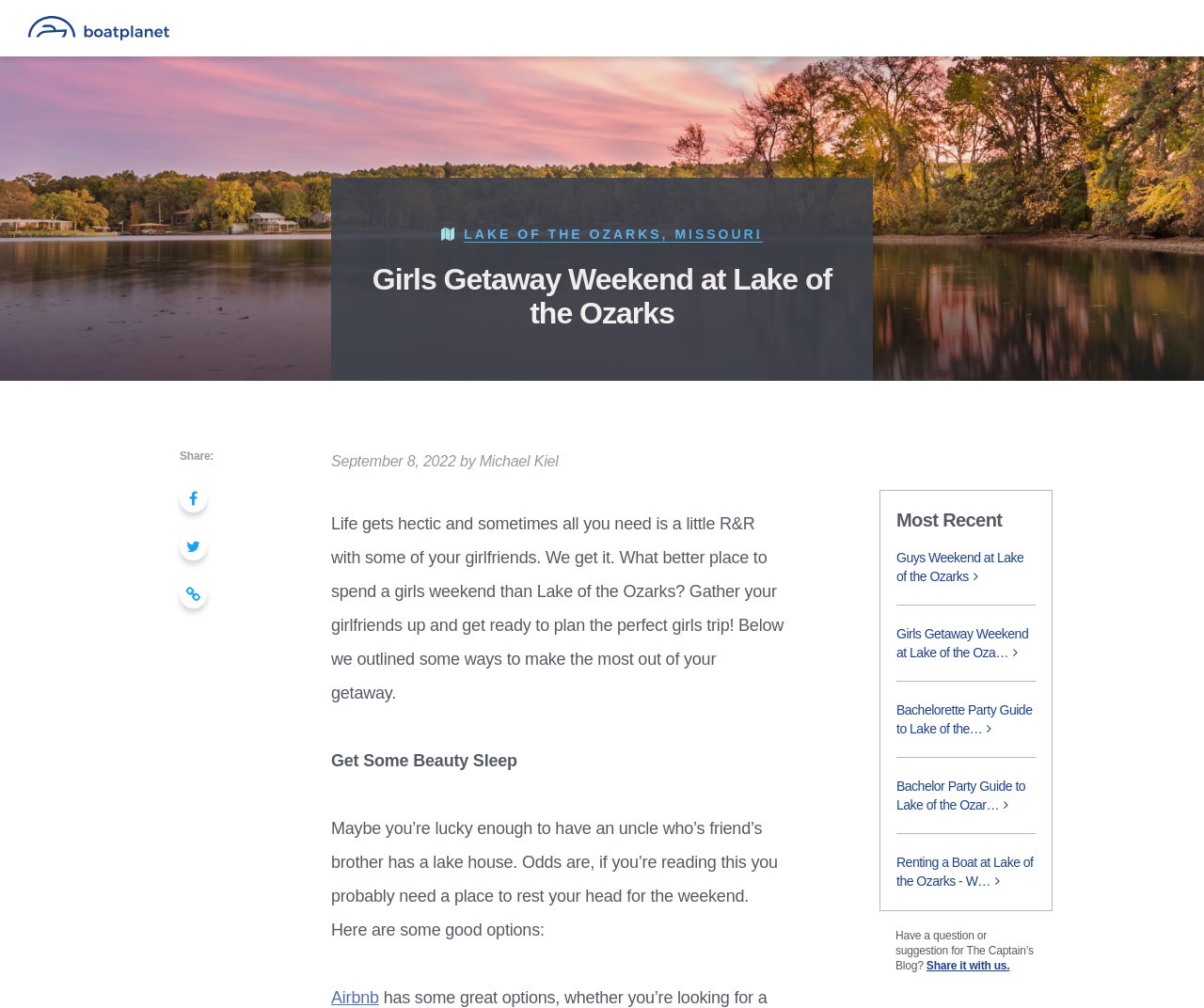Give a concise answer using only one word or phrase for this question:
What is the topic of the most recent blog post?

Guys Weekend at Lake of the Ozarks